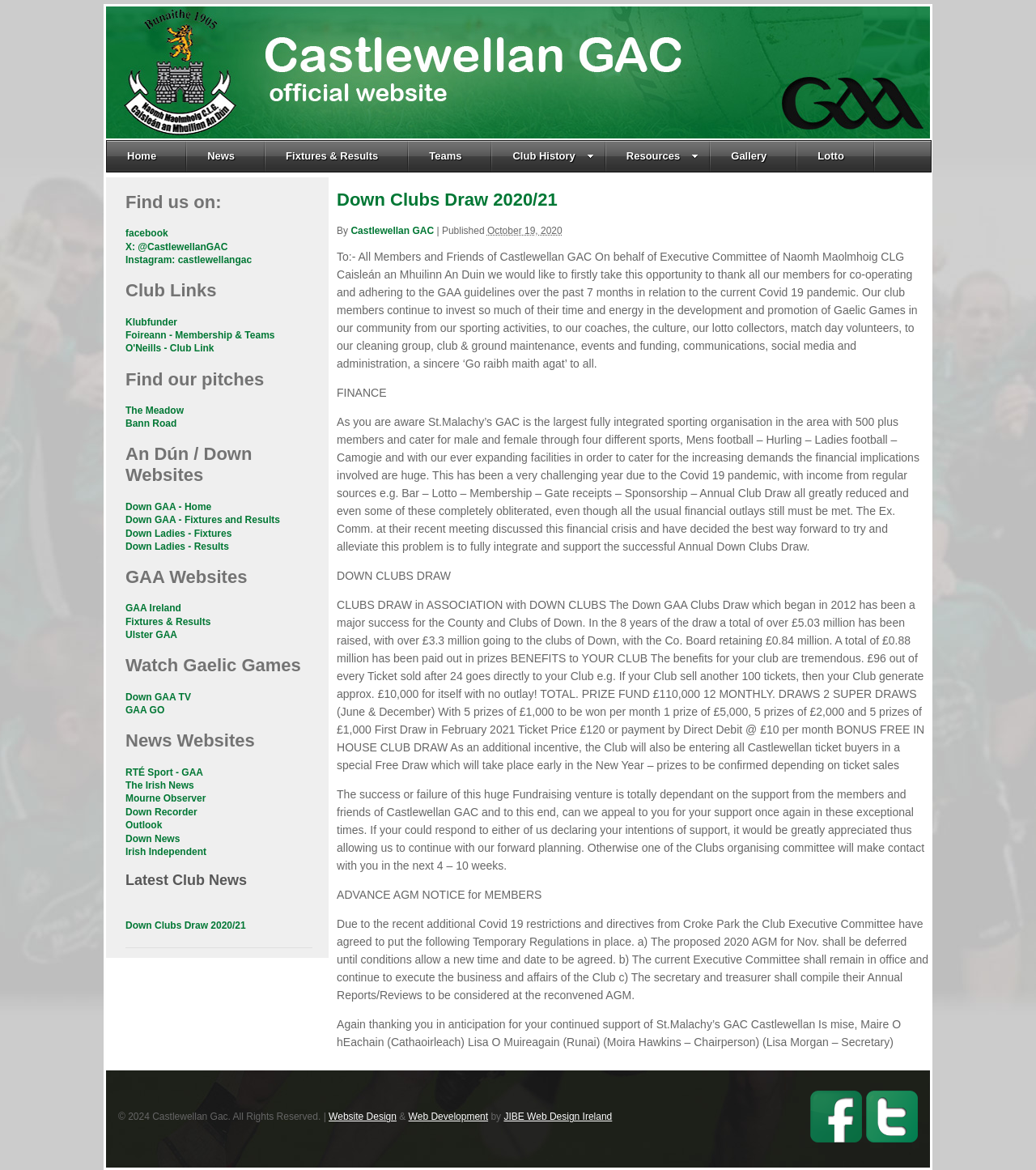Identify the bounding box coordinates of the clickable region necessary to fulfill the following instruction: "Read Latest Club News". The bounding box coordinates should be four float numbers between 0 and 1, i.e., [left, top, right, bottom].

[0.121, 0.745, 0.301, 0.76]